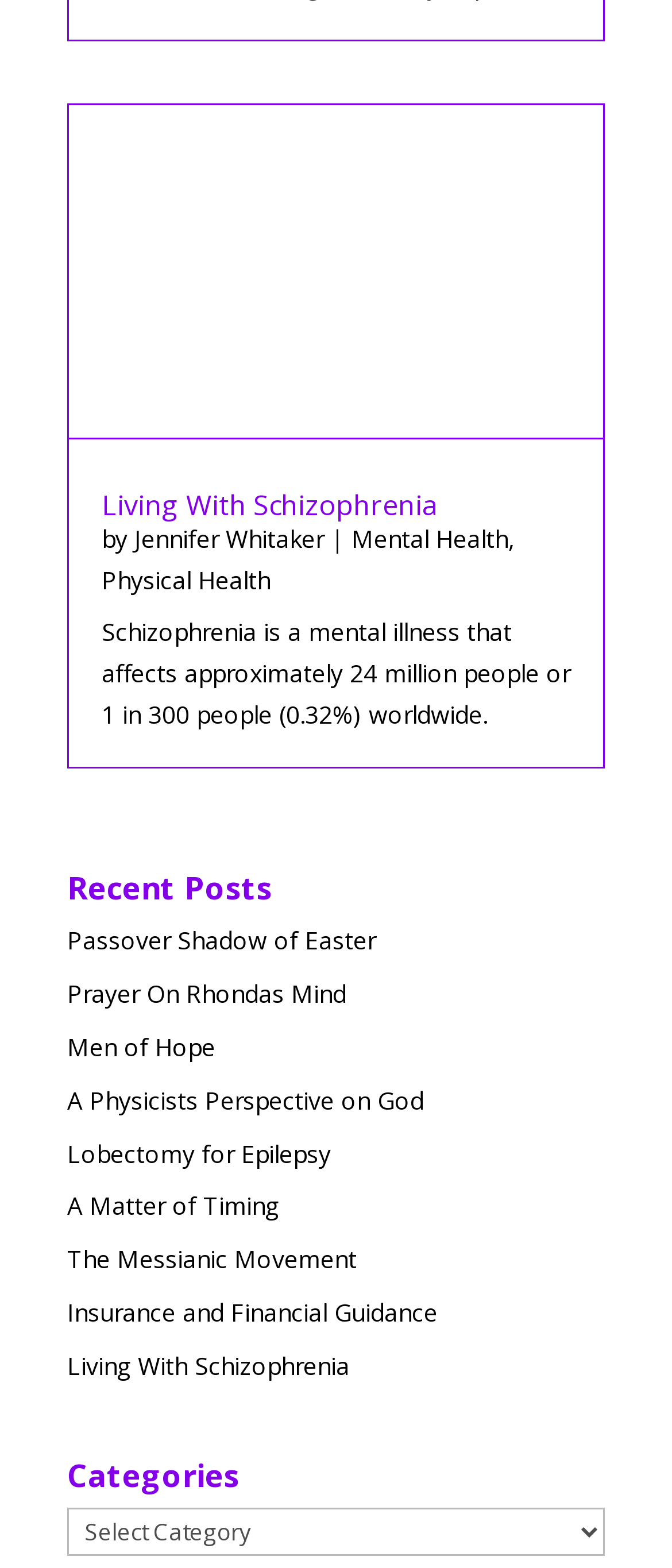Please locate the bounding box coordinates of the element that needs to be clicked to achieve the following instruction: "Explore the 'Recent Posts' section". The coordinates should be four float numbers between 0 and 1, i.e., [left, top, right, bottom].

[0.1, 0.557, 0.9, 0.587]